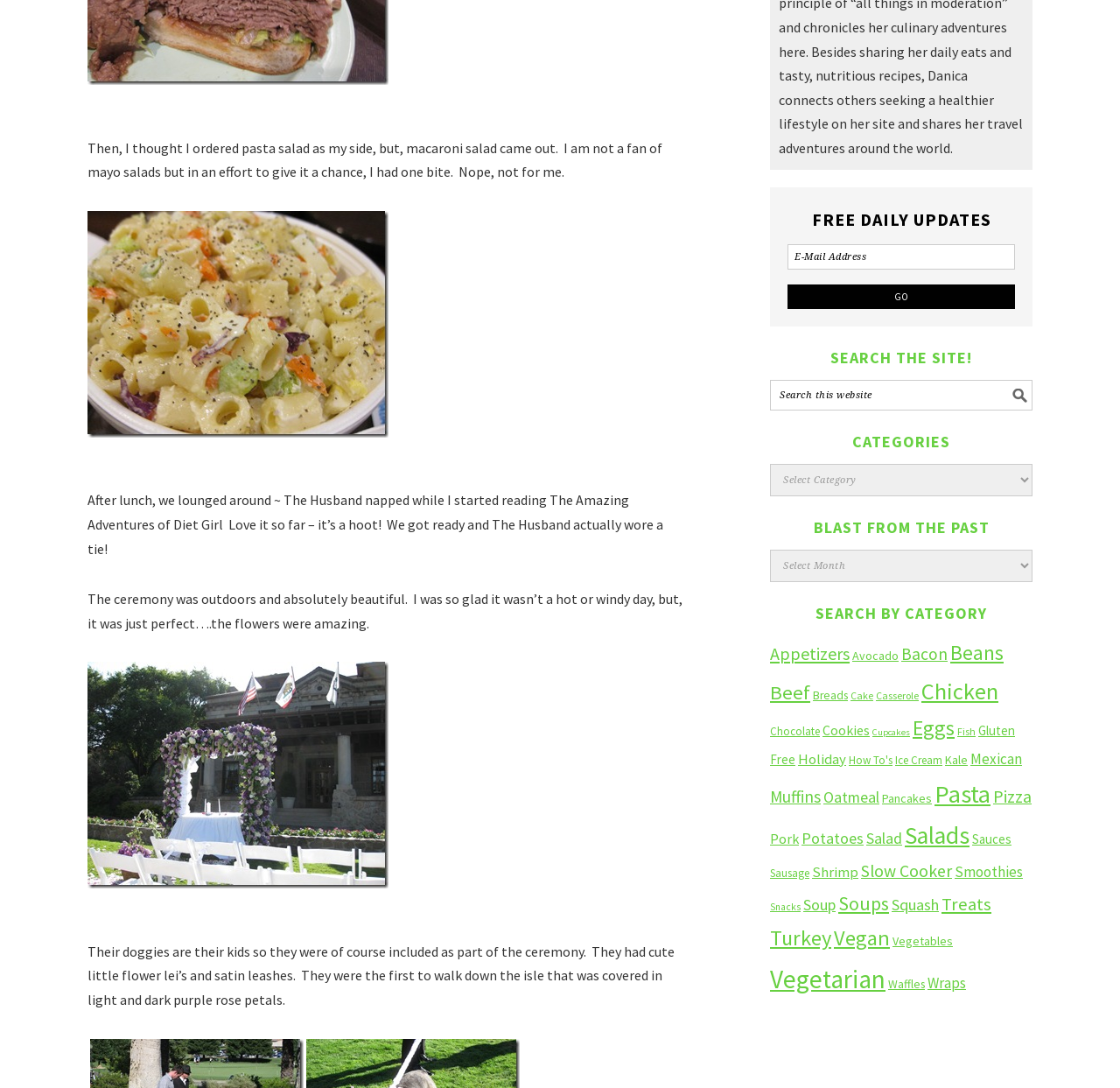Find the bounding box coordinates for the HTML element described as: "Soups". The coordinates should consist of four float values between 0 and 1, i.e., [left, top, right, bottom].

[0.748, 0.819, 0.794, 0.841]